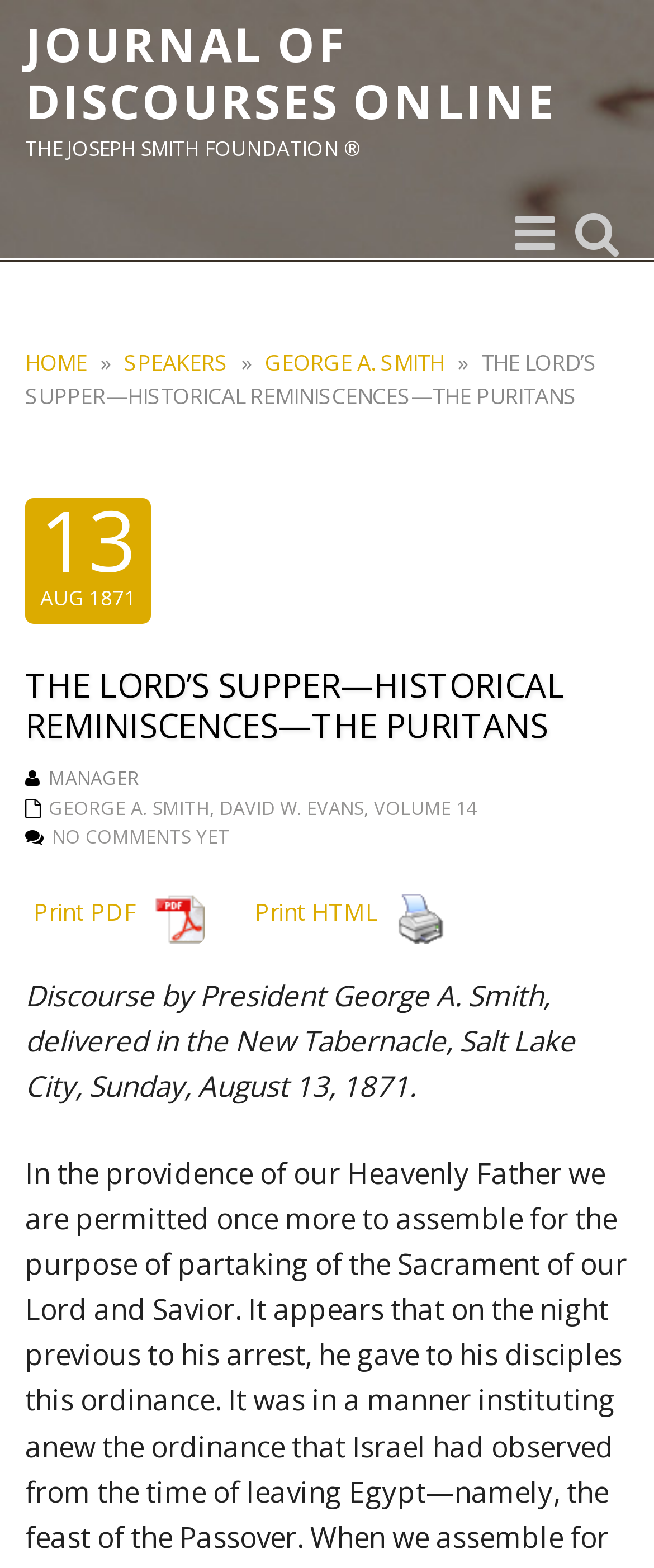Determine the primary headline of the webpage.

JOURNAL OF DISCOURSES ONLINE